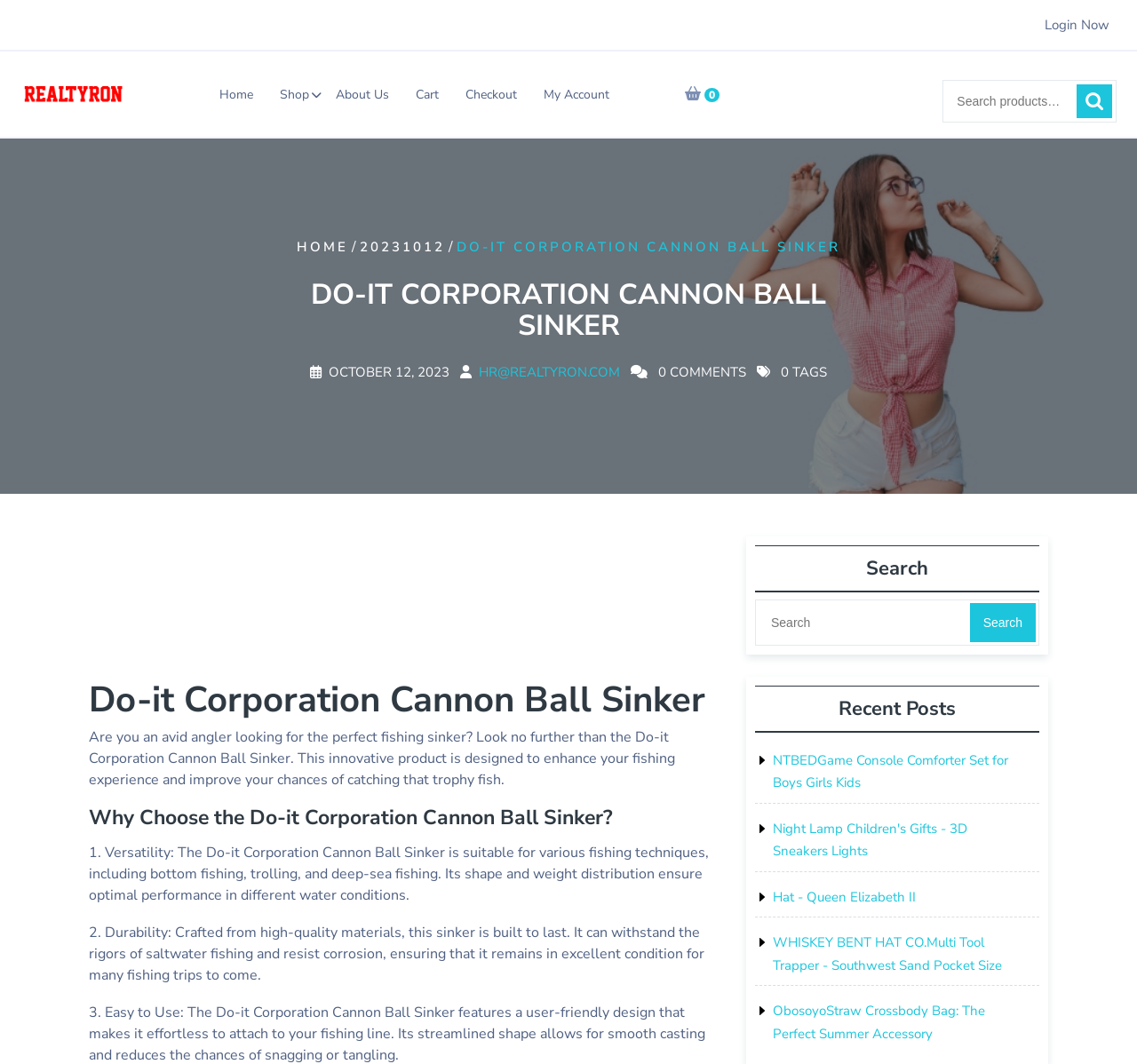Provide your answer in one word or a succinct phrase for the question: 
What is the name of the fishing sinker?

Do-it Corporation Cannon Ball Sinker